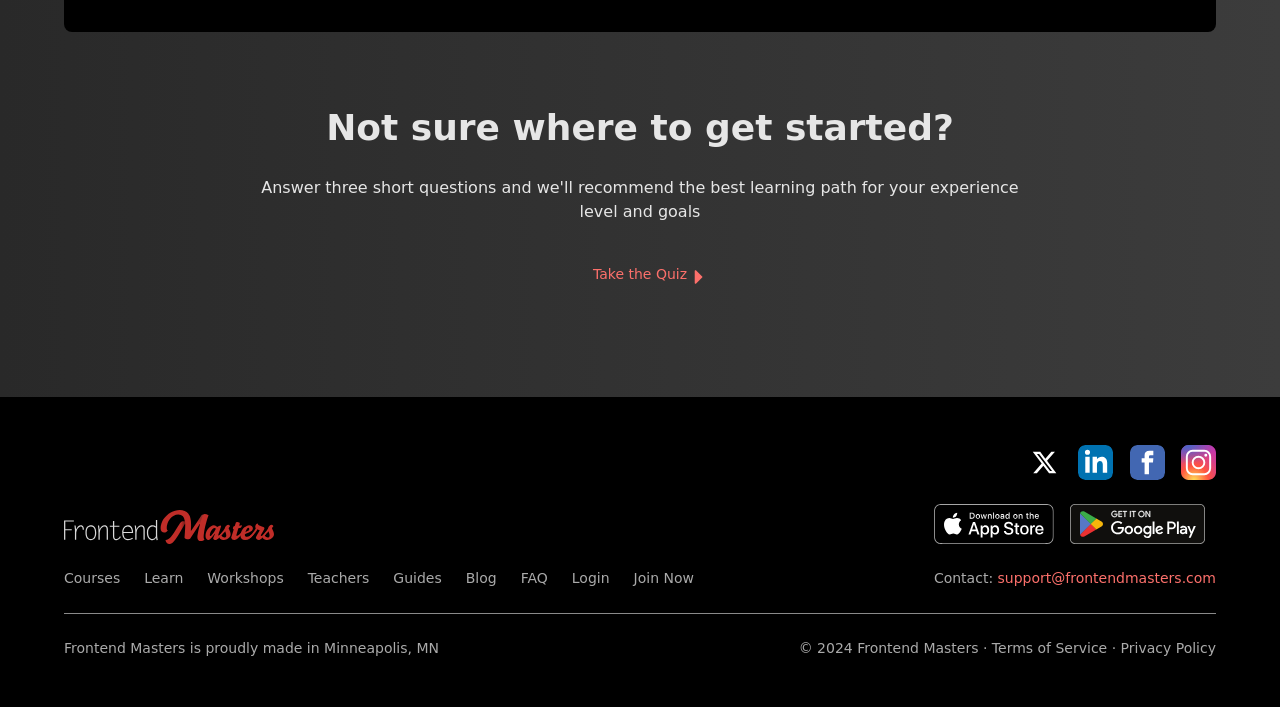Find the bounding box coordinates of the clickable area that will achieve the following instruction: "Contact support".

[0.779, 0.807, 0.95, 0.829]